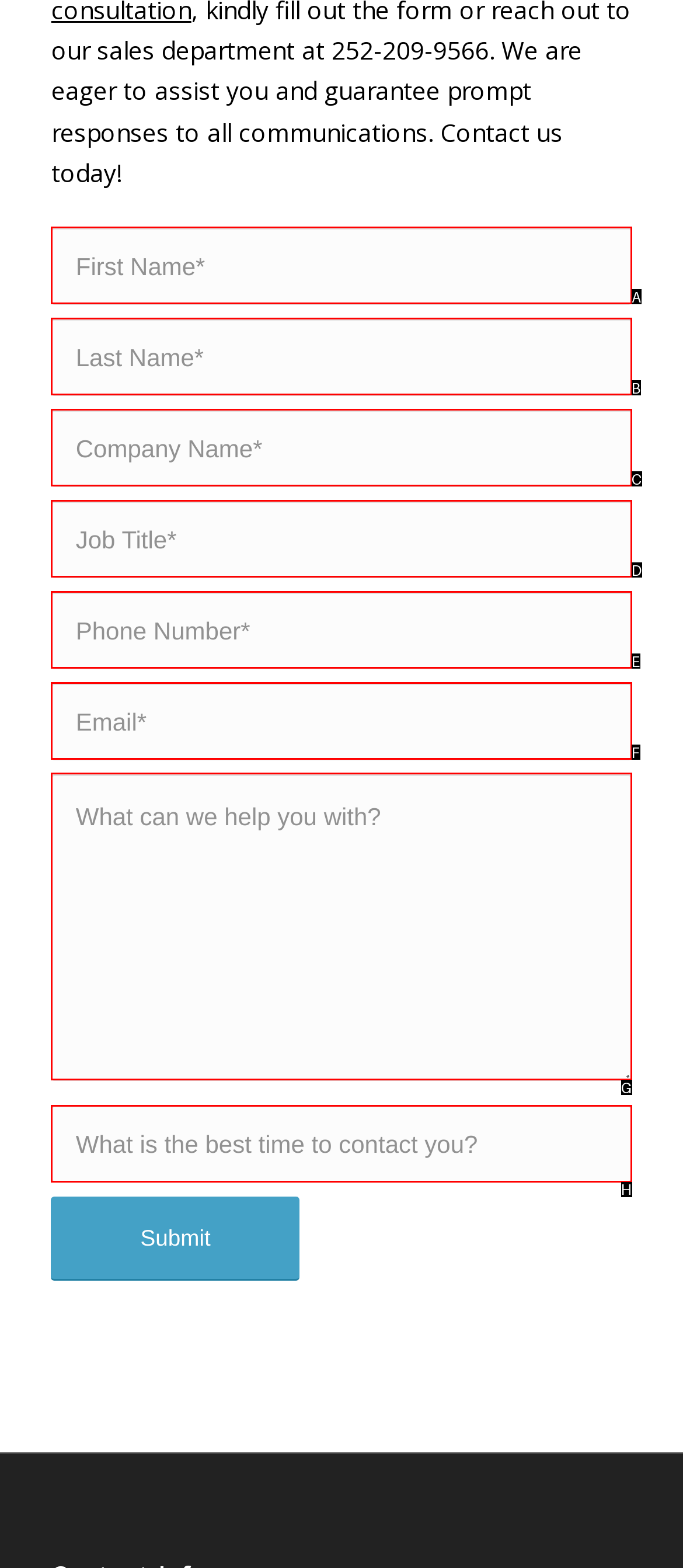Which option should I select to accomplish the task: Write a message? Respond with the corresponding letter from the given choices.

G